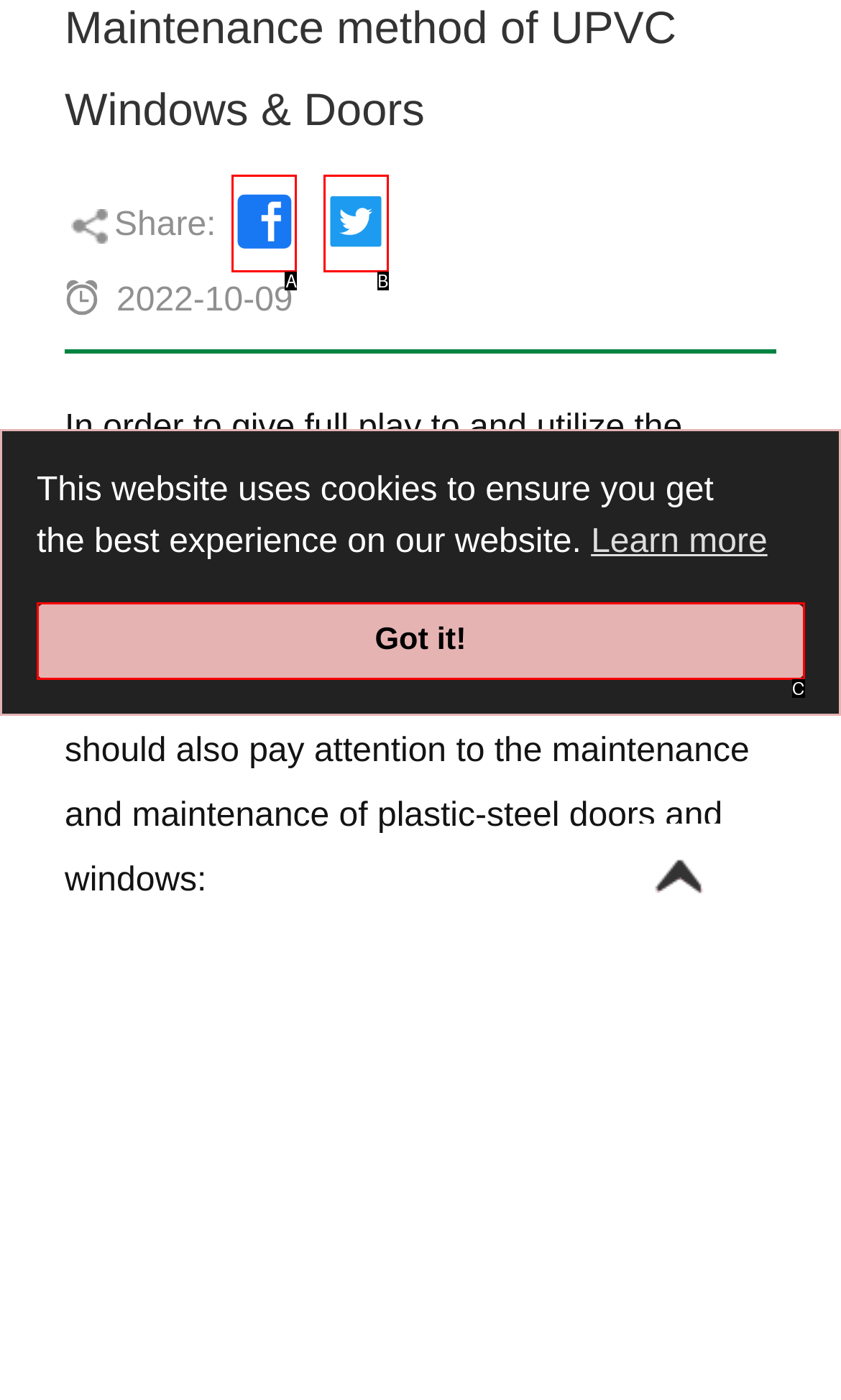Find the UI element described as: Got it!
Reply with the letter of the appropriate option.

C